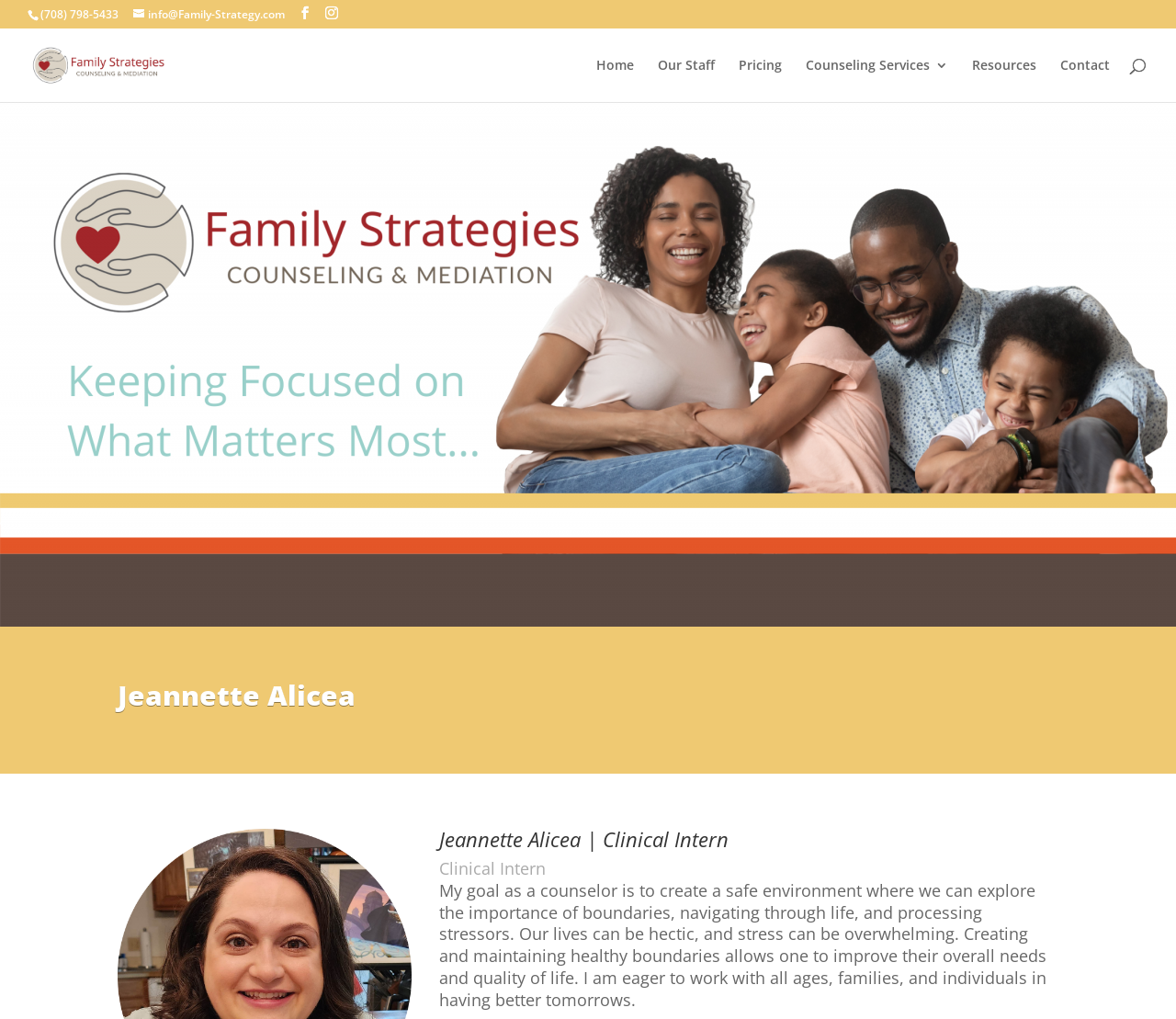Give a one-word or one-phrase response to the question: 
What is Jeannette Alicea's profession?

Clinical Intern